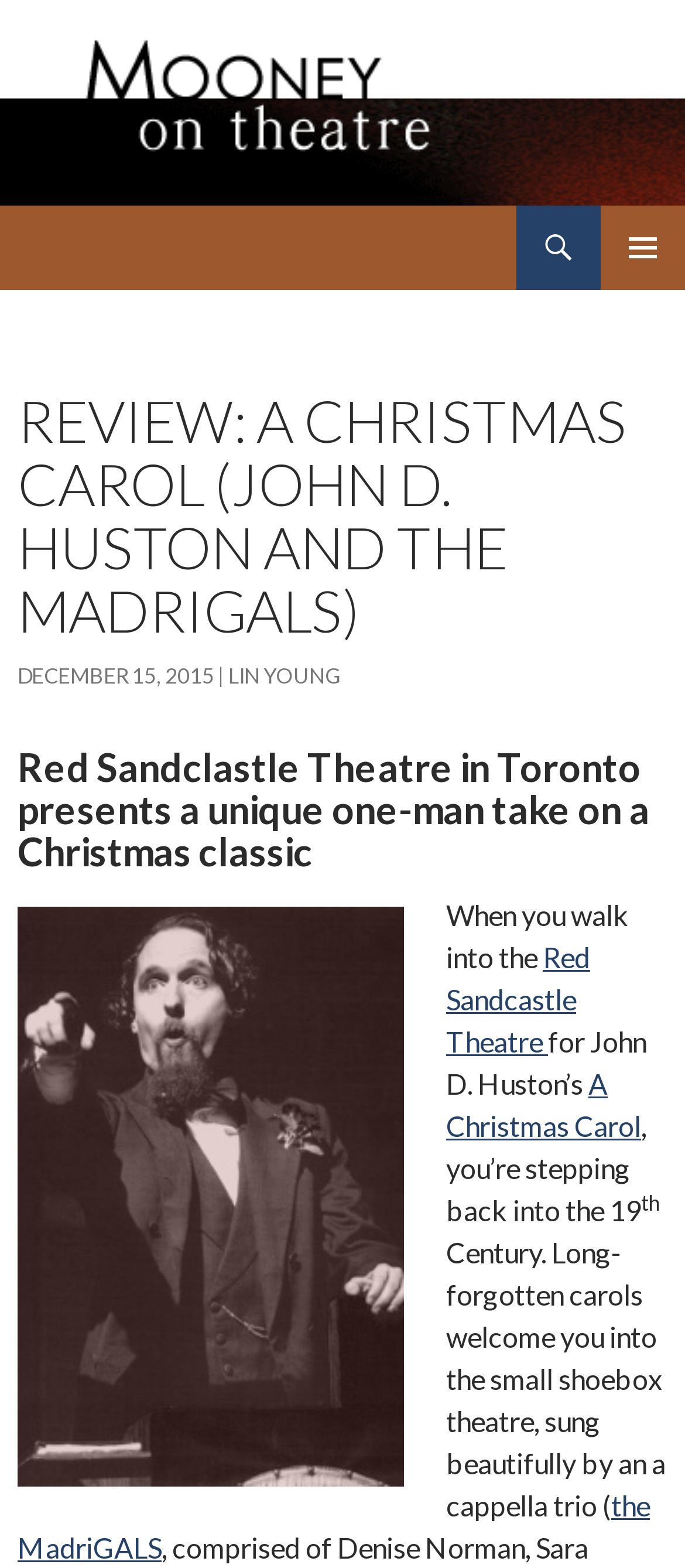Please identify the bounding box coordinates of the clickable region that I should interact with to perform the following instruction: "Click the Mooney on Theatre logo". The coordinates should be expressed as four float numbers between 0 and 1, i.e., [left, top, right, bottom].

[0.0, 0.0, 0.3, 0.131]